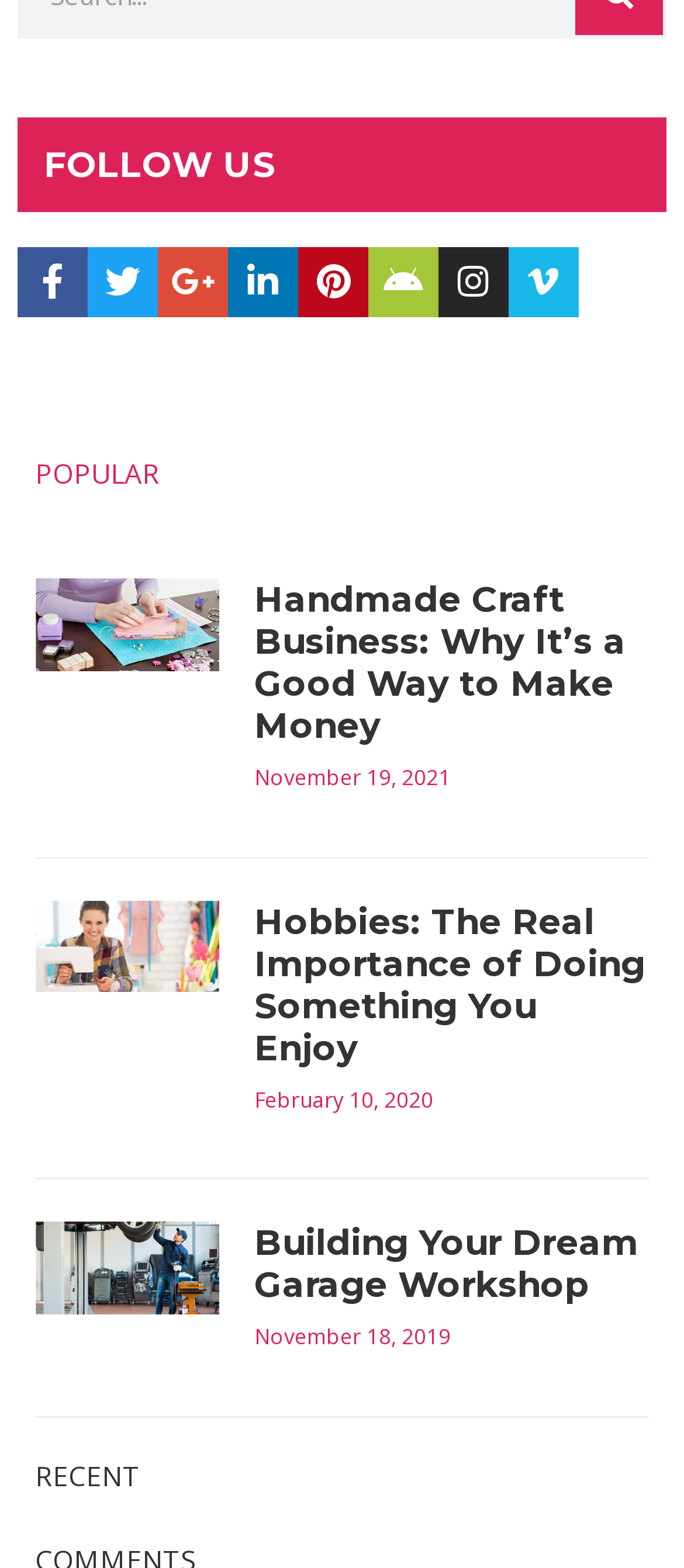How many articles are displayed in the 'POPULAR' tab?
Please use the image to provide a one-word or short phrase answer.

3